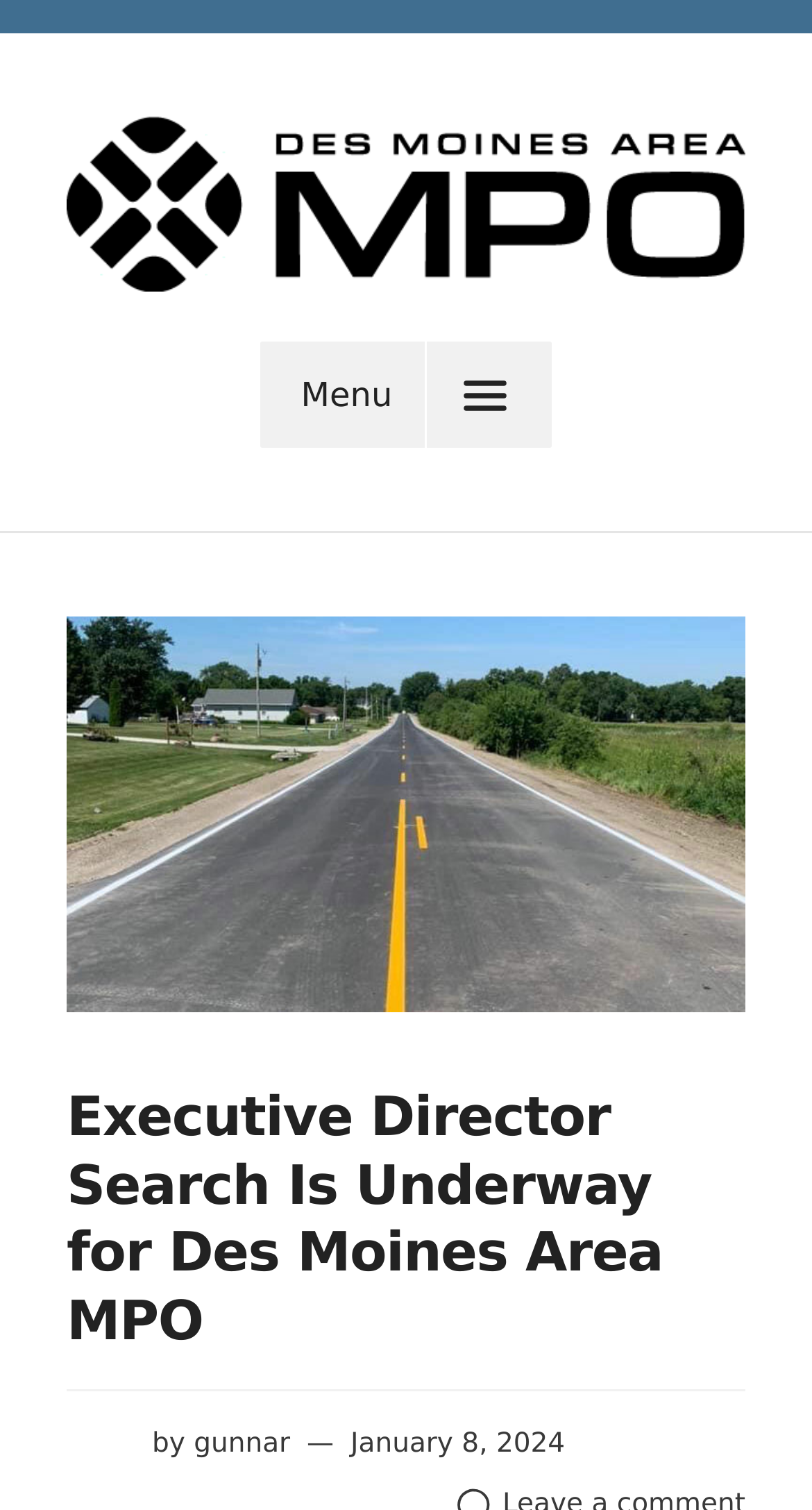Please give a short response to the question using one word or a phrase:
Who posted the latest article?

gunnar